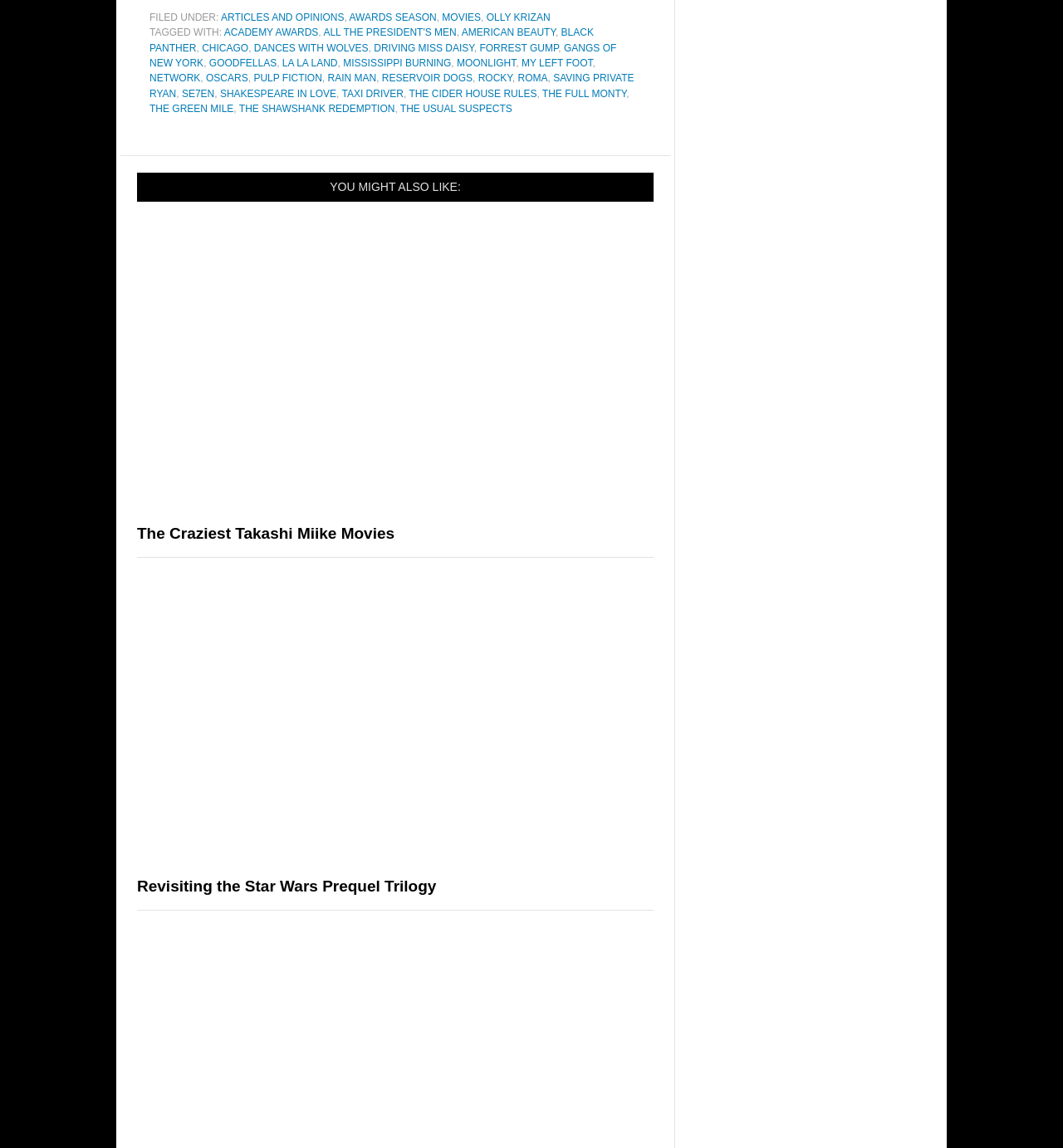Provide a brief response to the question below using one word or phrase:
How many commas are used to separate links under 'TAGGED WITH:'?

7